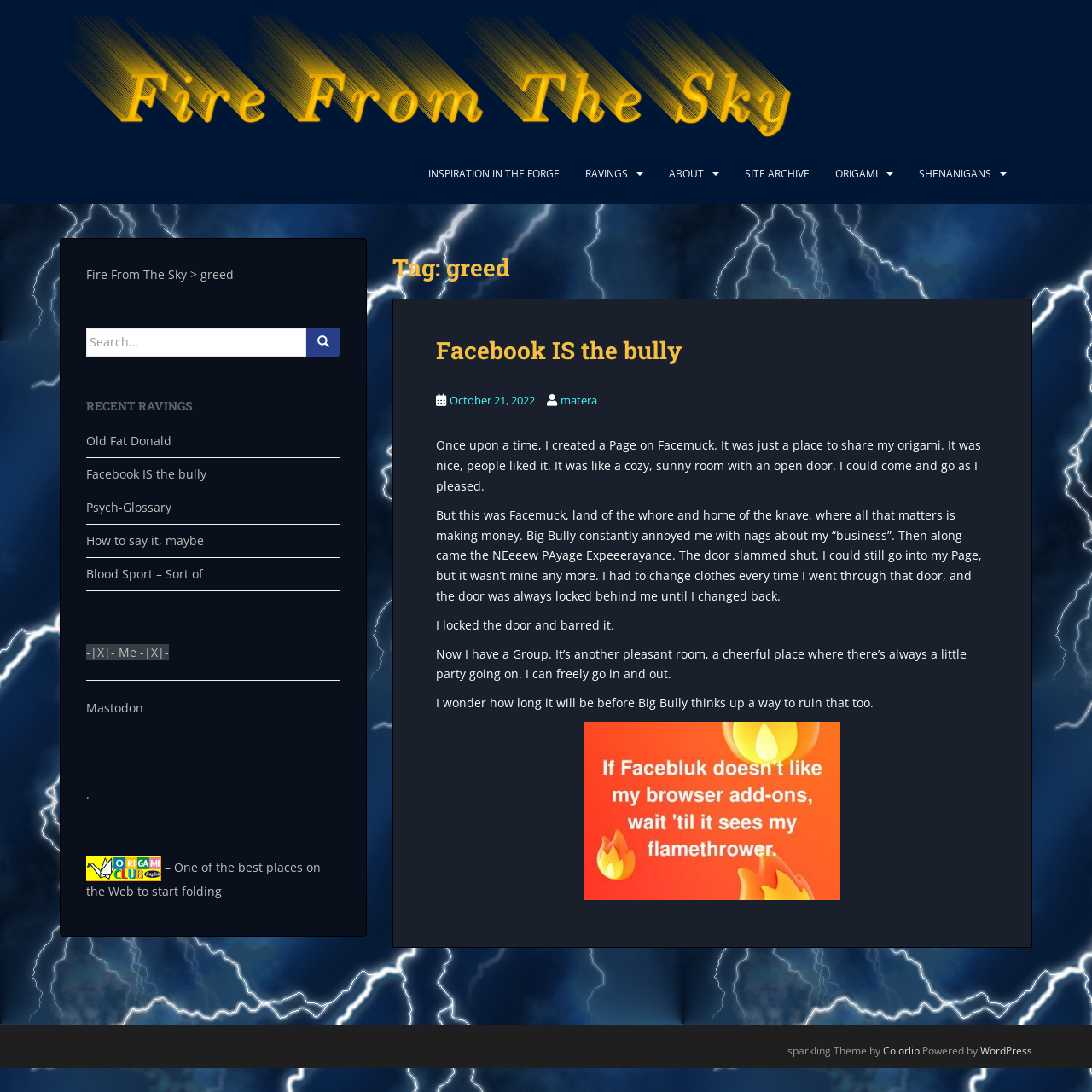Create a detailed narrative describing the layout and content of the webpage.

The webpage is titled "greed – Fire From The Sky" and features a prominent image with the same title at the top, taking up about a quarter of the screen. Below the image, there are five links in a row, labeled "INSPIRATION IN THE FORGE", "RAVINGS", "ABOUT", "SITE ARCHIVE", and "ORIGAMI". 

The main content of the page is divided into two sections. On the left, there is a list of links under the heading "RECENT RAVINGS", with titles such as "Old Fat Donald", "Facebook IS the bully", and "Mastodon". Below this list, there is a separator line and a few more links, including one to "Origami Club" with a small accompanying image.

On the right, there is a main article with the heading "Facebook IS the bully" and a series of paragraphs discussing the author's experience with Facebook. The text describes how the author created a page on Facebook to share their origami, but was eventually forced to change the page's format due to Facebook's policies. The author then created a group, which they describe as a more pleasant and free space. The article includes an image with the caption "wait until Facebook sees my flamethrower".

At the very bottom of the page, there is a footer section with credits, including a theme by Colorlib and powered by WordPress.